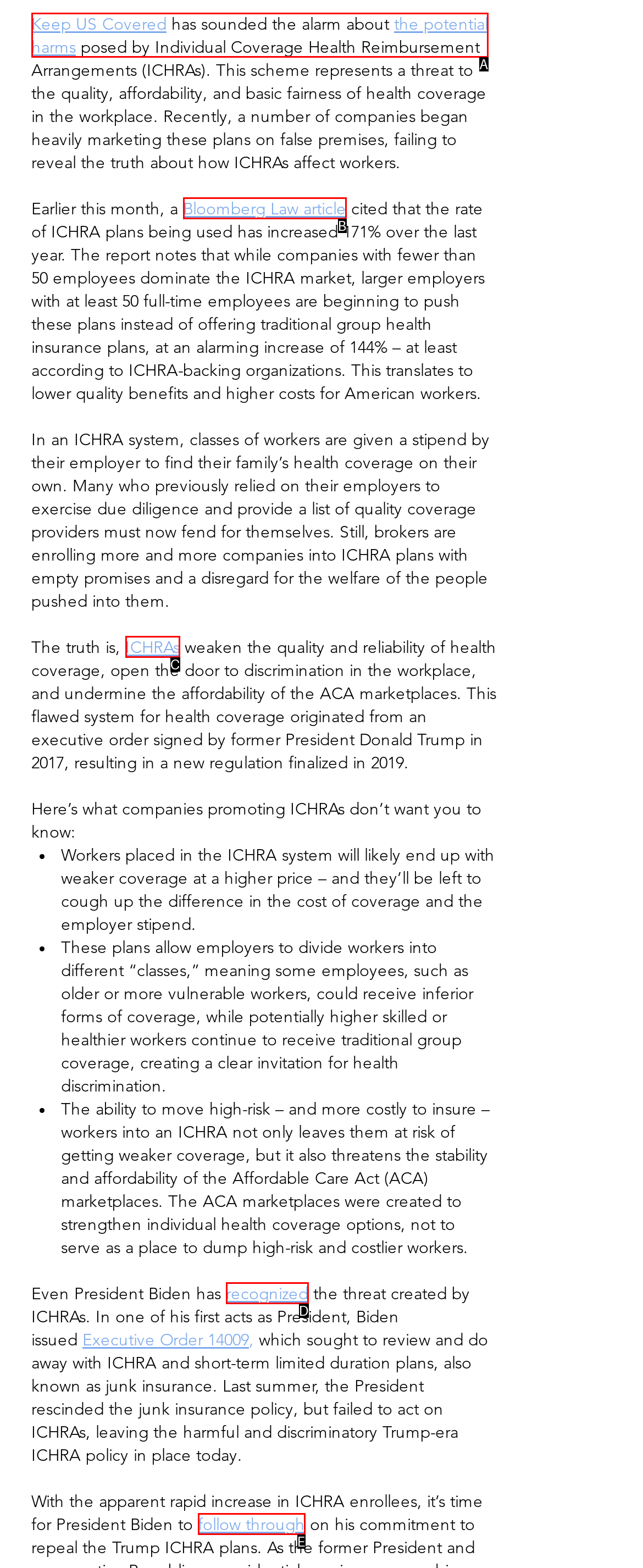From the options presented, which lettered element matches this description: recognized
Reply solely with the letter of the matching option.

D